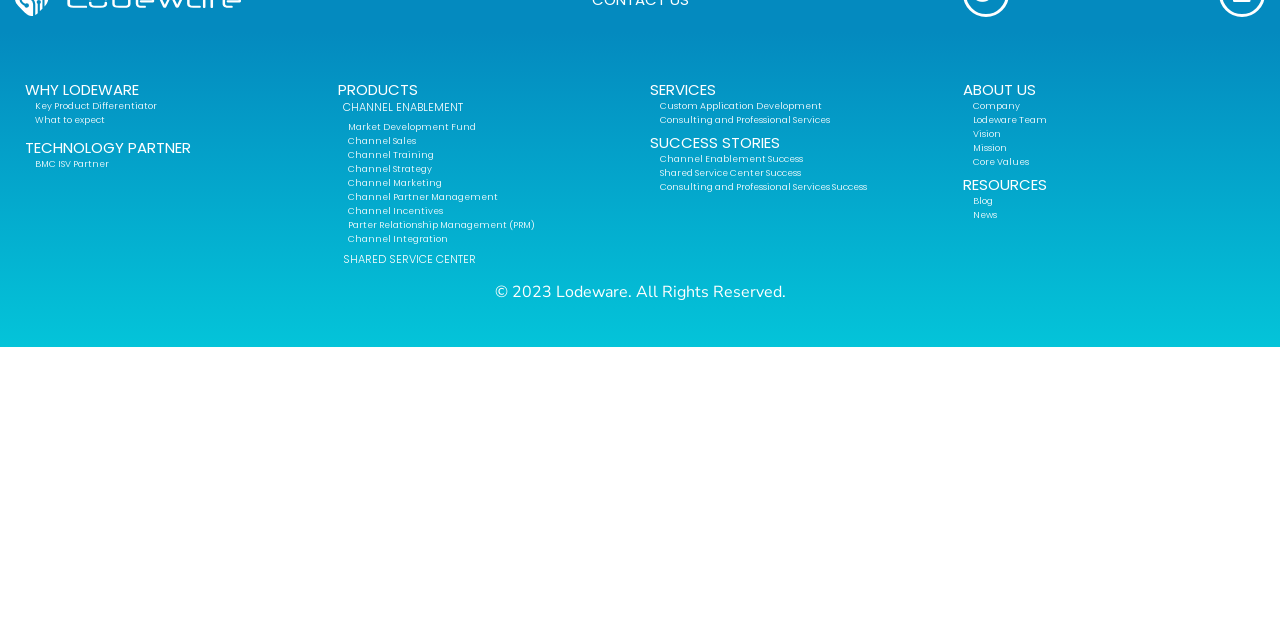Please predict the bounding box coordinates (top-left x, top-left y, bottom-right x, bottom-right y) for the UI element in the screenshot that fits the description: Parter Relationship Management (PRM)

[0.271, 0.342, 0.418, 0.361]